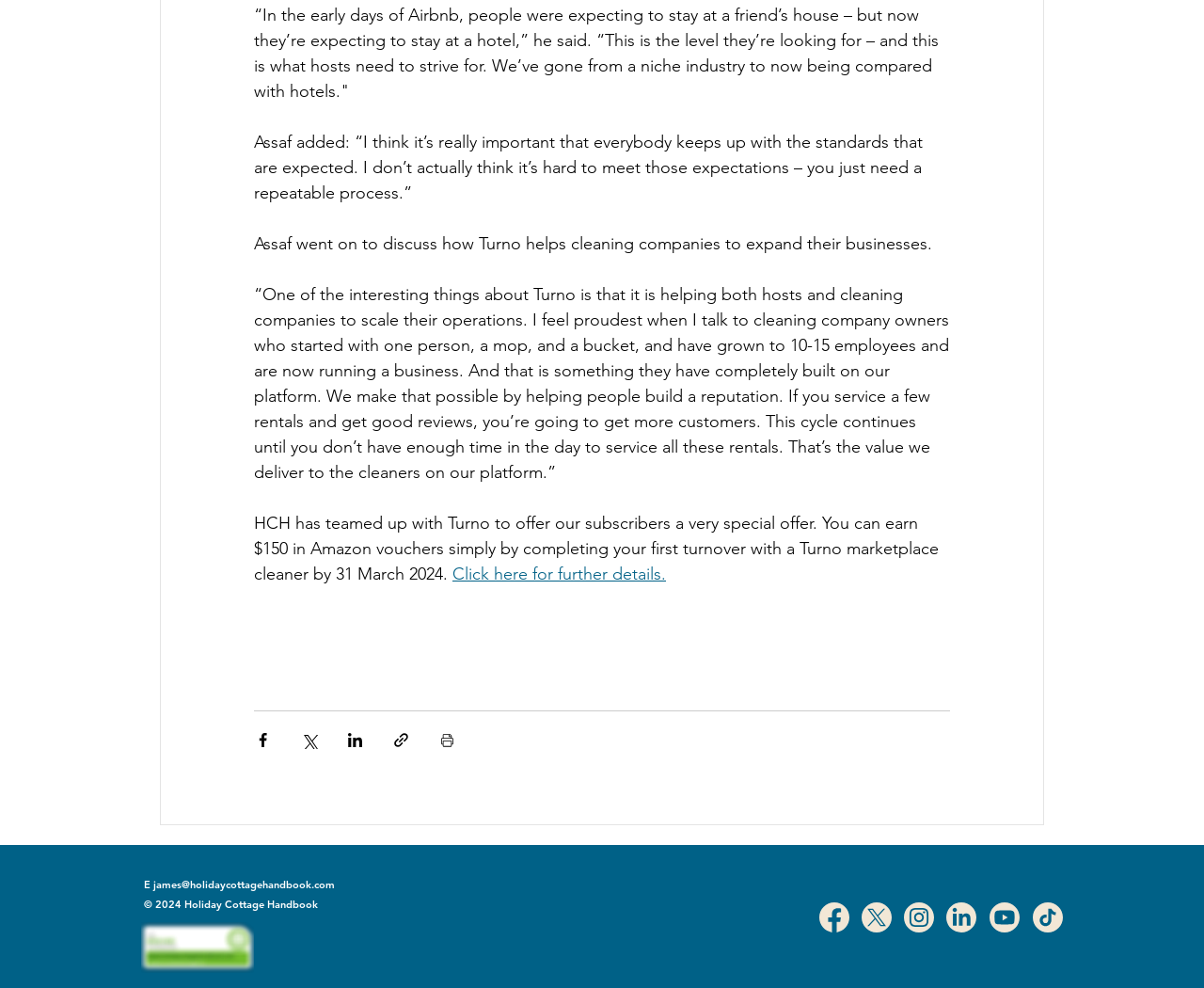Respond to the question below with a single word or phrase:
Who is quoted in the article?

Assaf